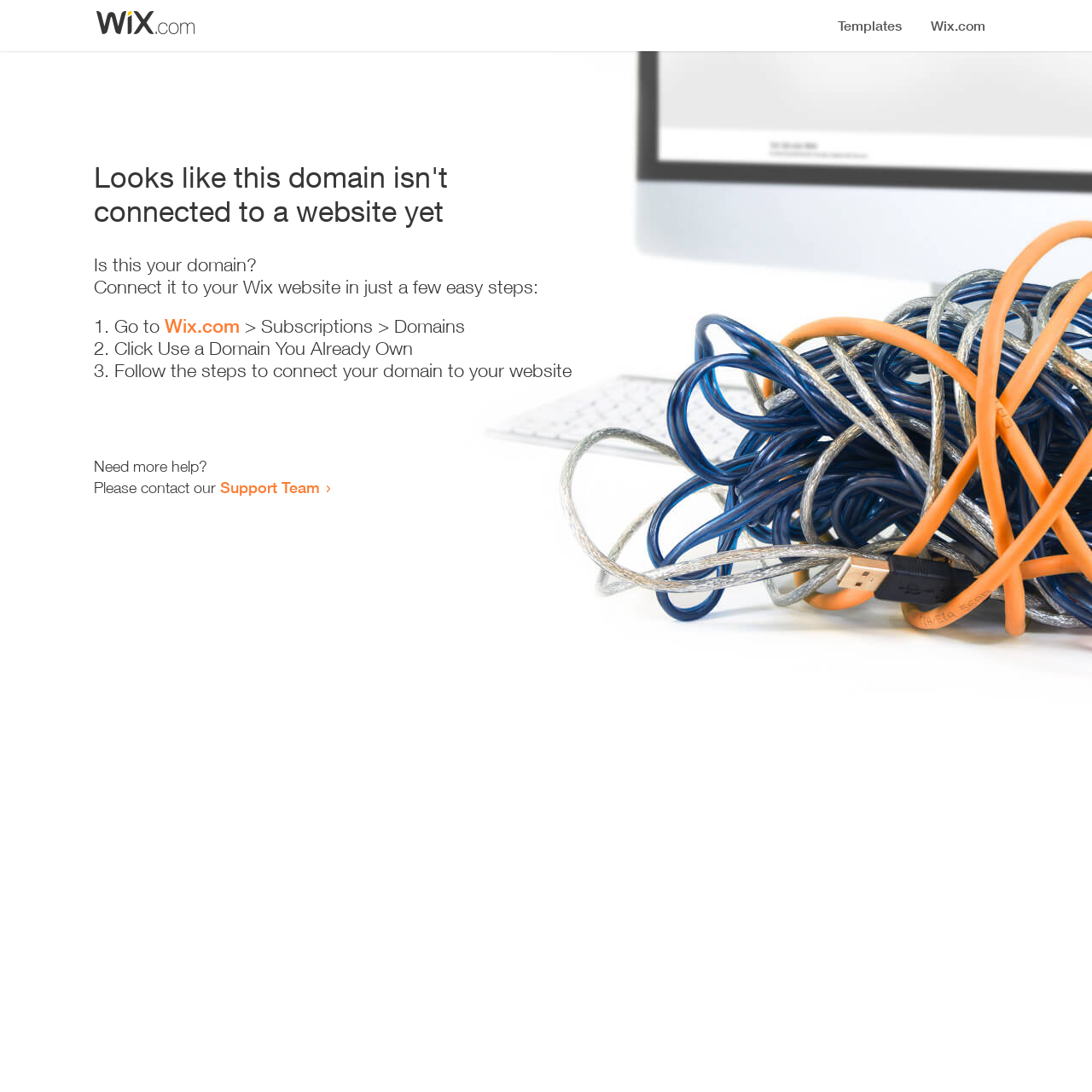What is the current status of the domain?
Look at the image and answer with only one word or phrase.

Not connected